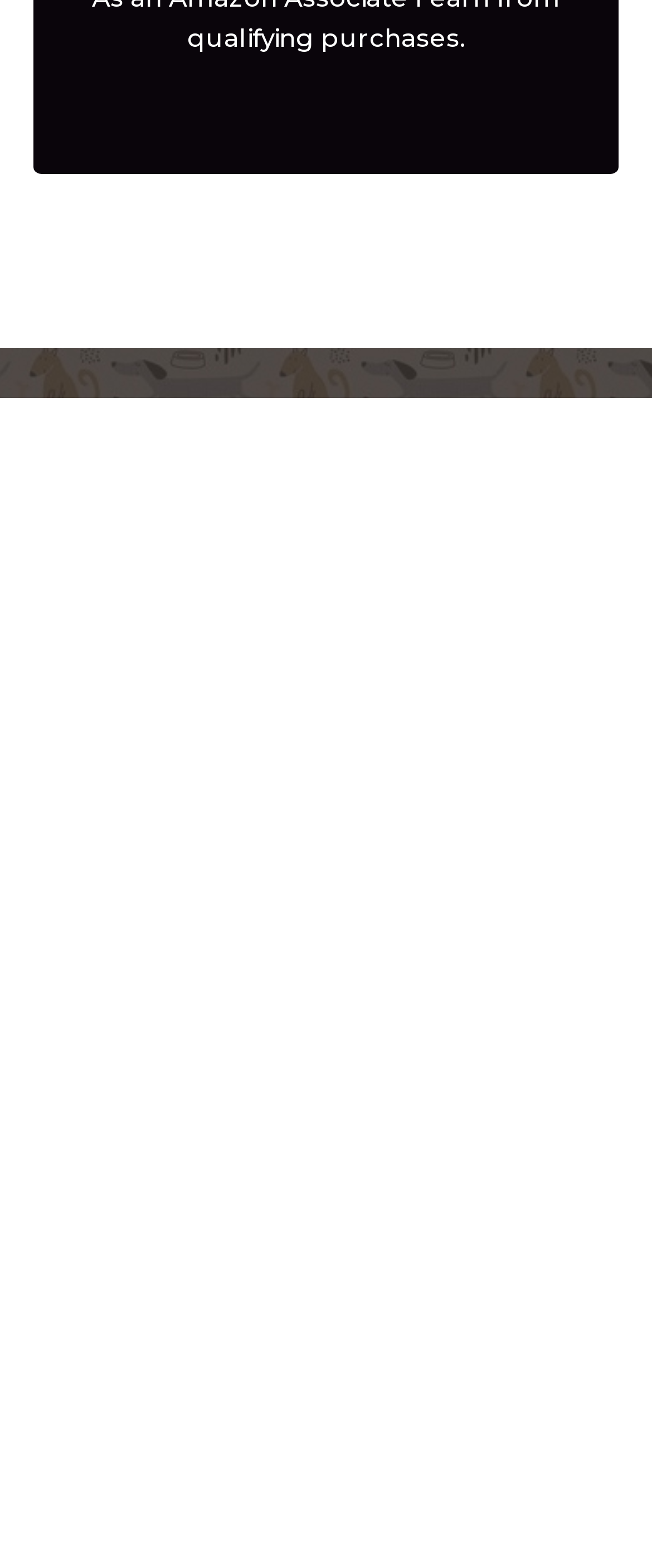When was the first related post updated?
With the help of the image, please provide a detailed response to the question.

I looked at the first related post element [495] and found a time element [1132] with the text '2024-05-13T21:52:47+00:00', and a StaticText element [1245] with the text '1 day ago', which indicates that the first related post was updated 1 day ago.